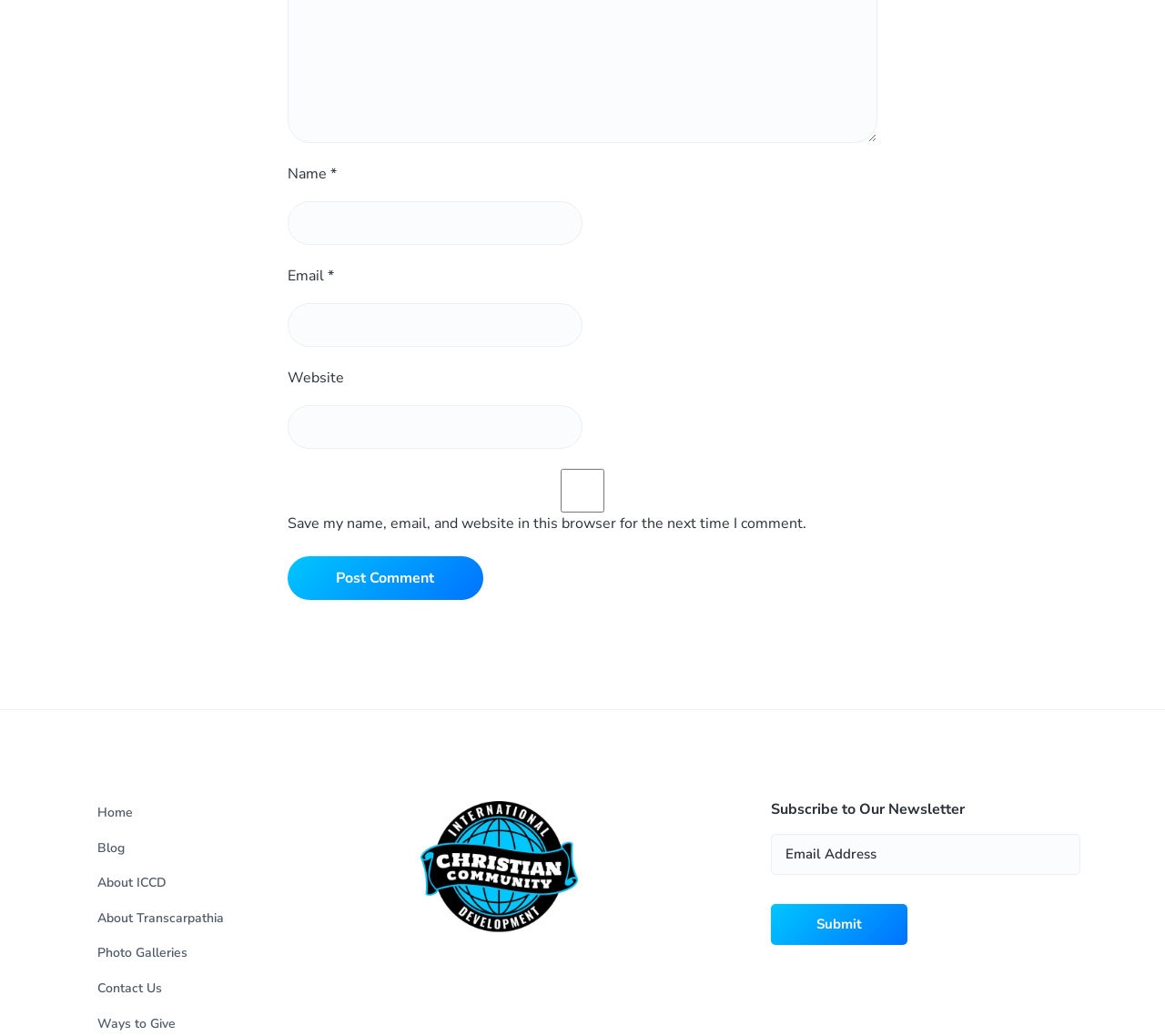From the screenshot, find the bounding box of the UI element matching this description: "parent_node: Website name="url"". Supply the bounding box coordinates in the form [left, top, right, bottom], each a float between 0 and 1.

[0.247, 0.391, 0.5, 0.433]